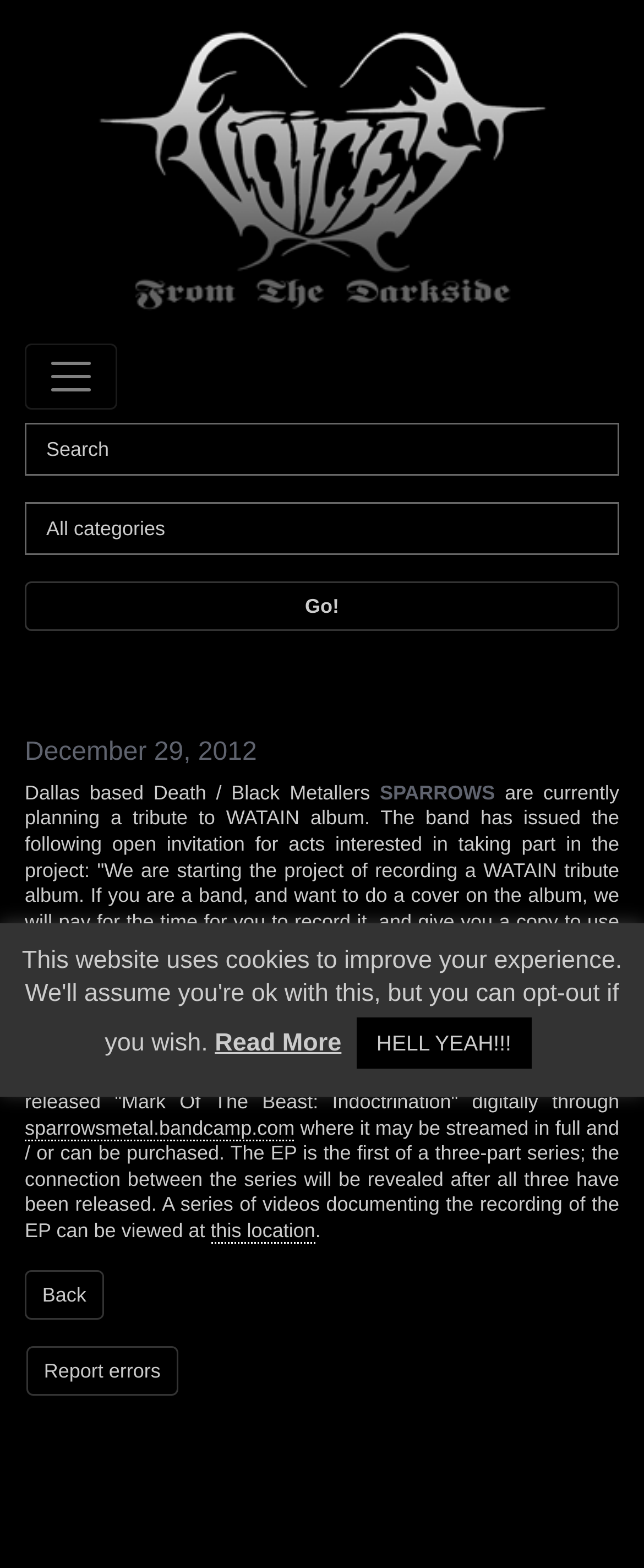Extract the bounding box coordinates for the HTML element that matches this description: "parent_node: All categories". The coordinates should be four float numbers between 0 and 1, i.e., [left, top, right, bottom].

[0.038, 0.0, 0.962, 0.211]